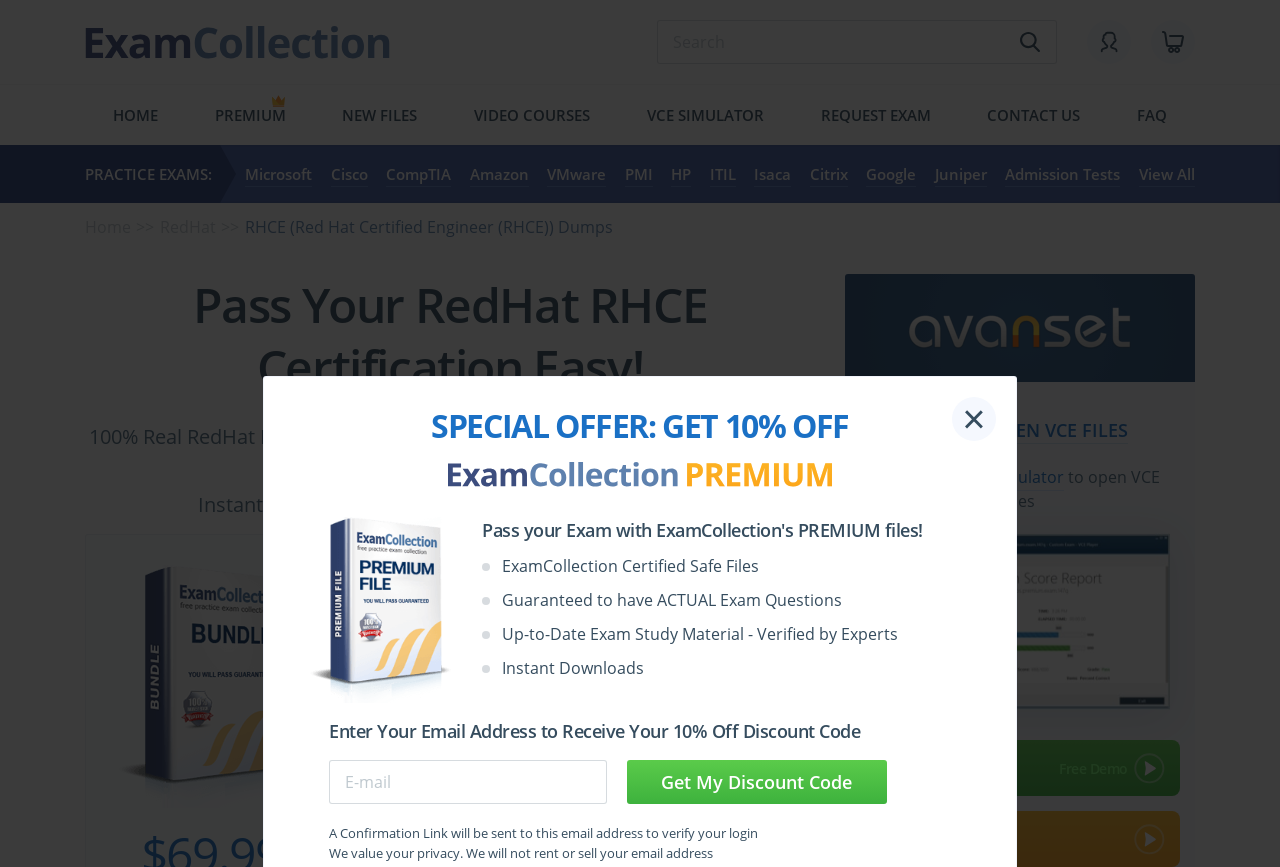Extract the main heading from the webpage content.

Pass Your RedHat RHCE Certification Easy!